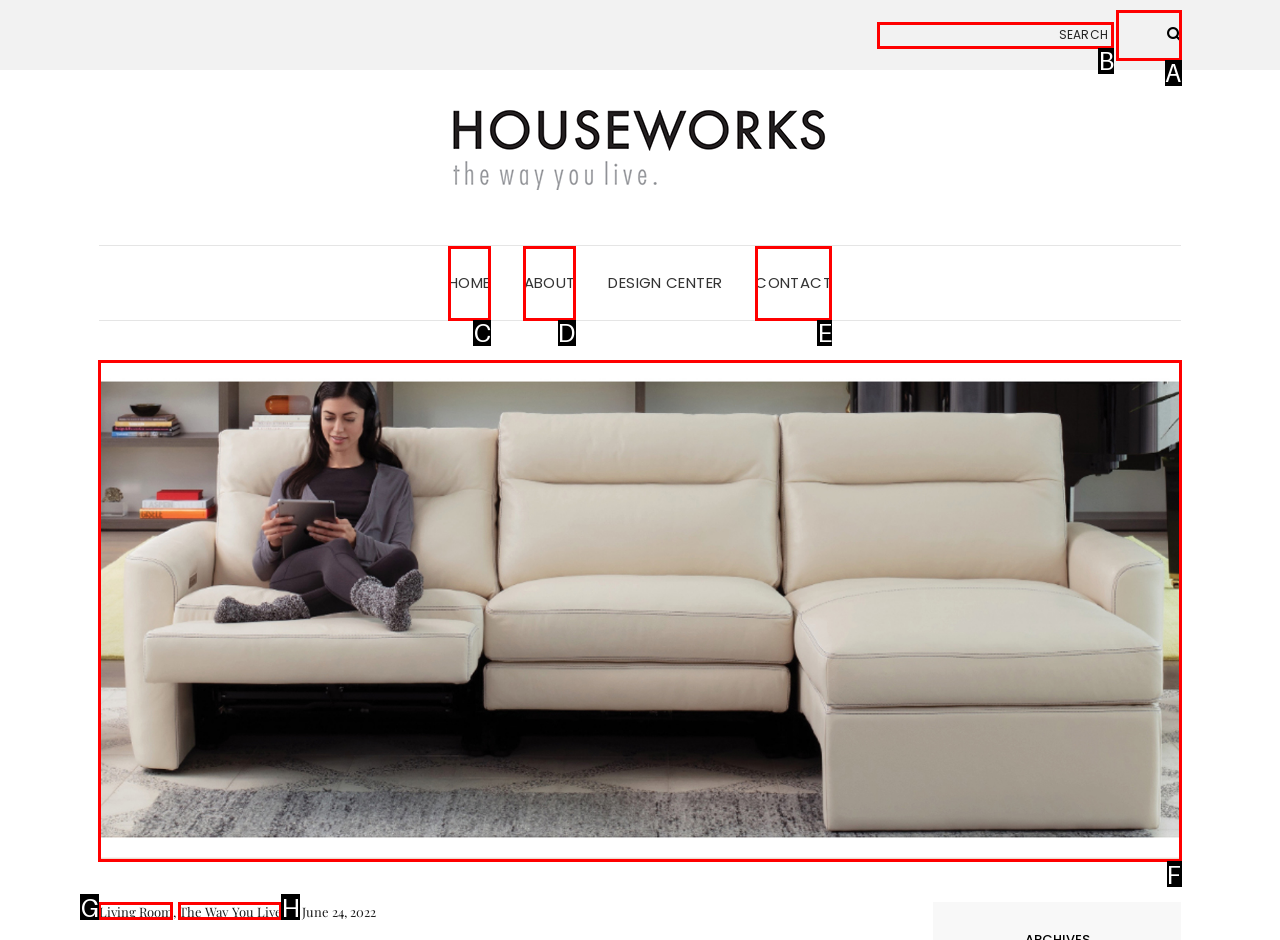Point out the UI element to be clicked for this instruction: view cozy for all reclining sofas. Provide the answer as the letter of the chosen element.

F